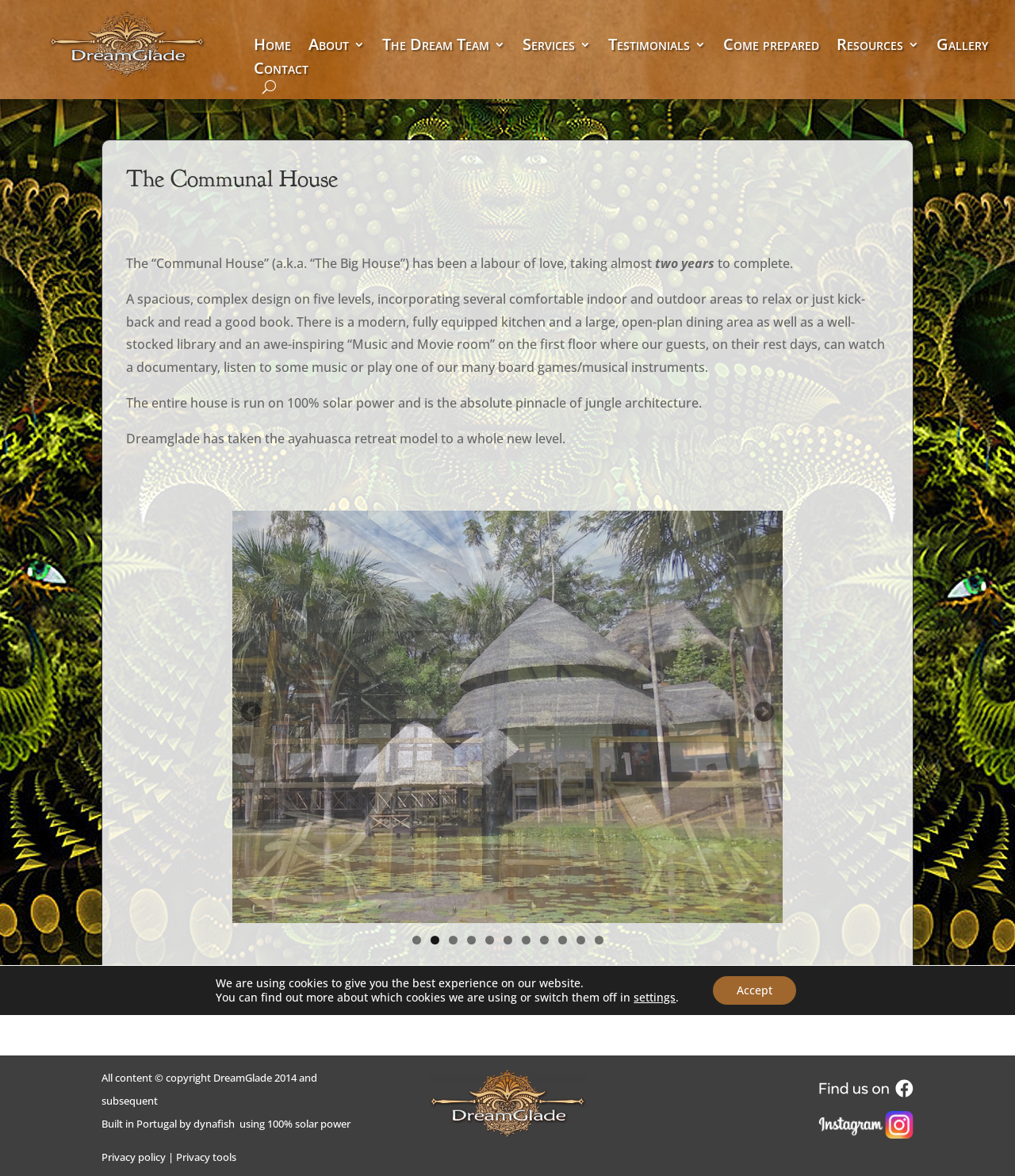Please provide the main heading of the webpage content.

The Communal House